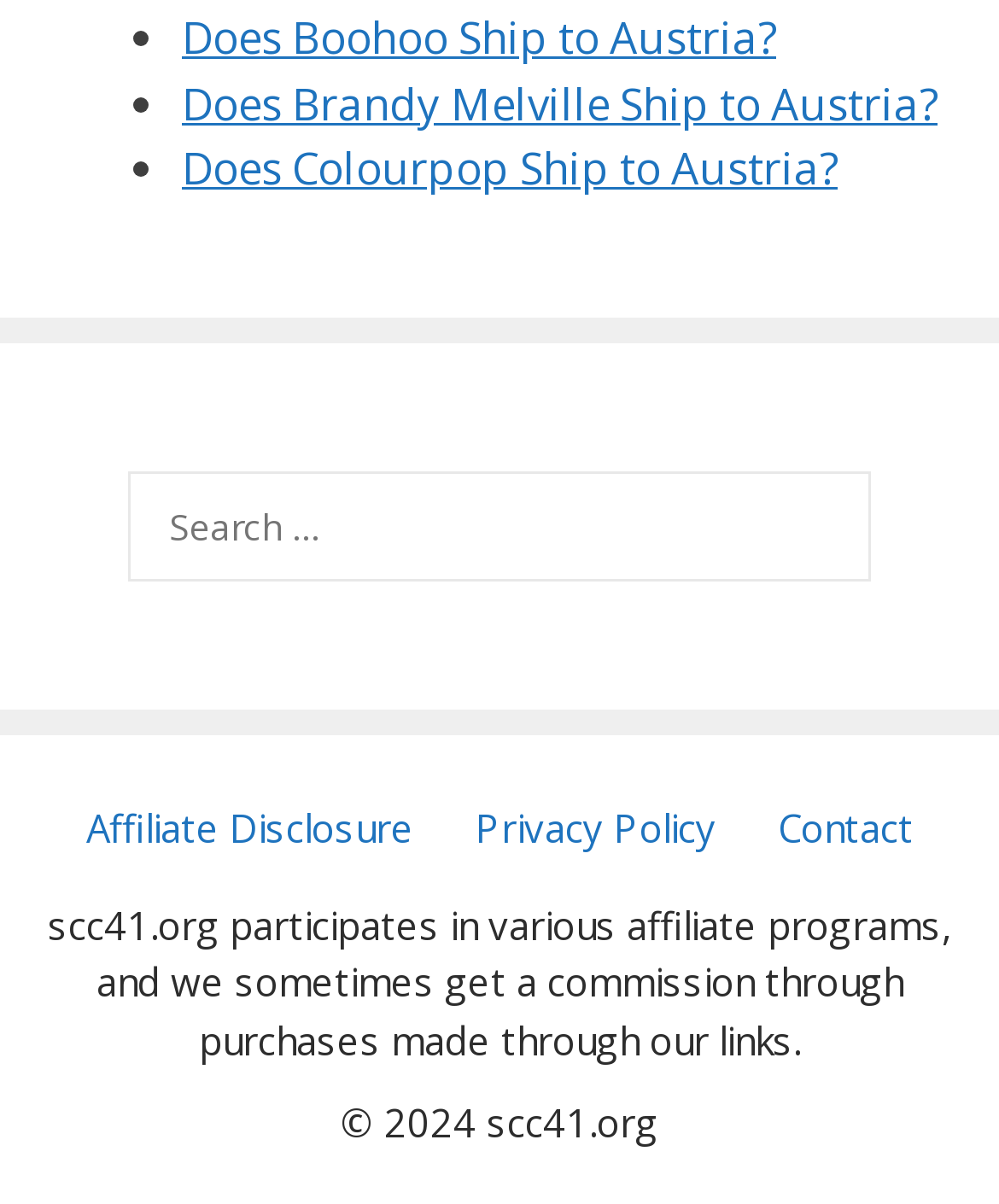Bounding box coordinates are specified in the format (top-left x, top-left y, bottom-right x, bottom-right y). All values are floating point numbers bounded between 0 and 1. Please provide the bounding box coordinate of the region this sentence describes: Affiliate Disclosure

[0.086, 0.667, 0.414, 0.709]